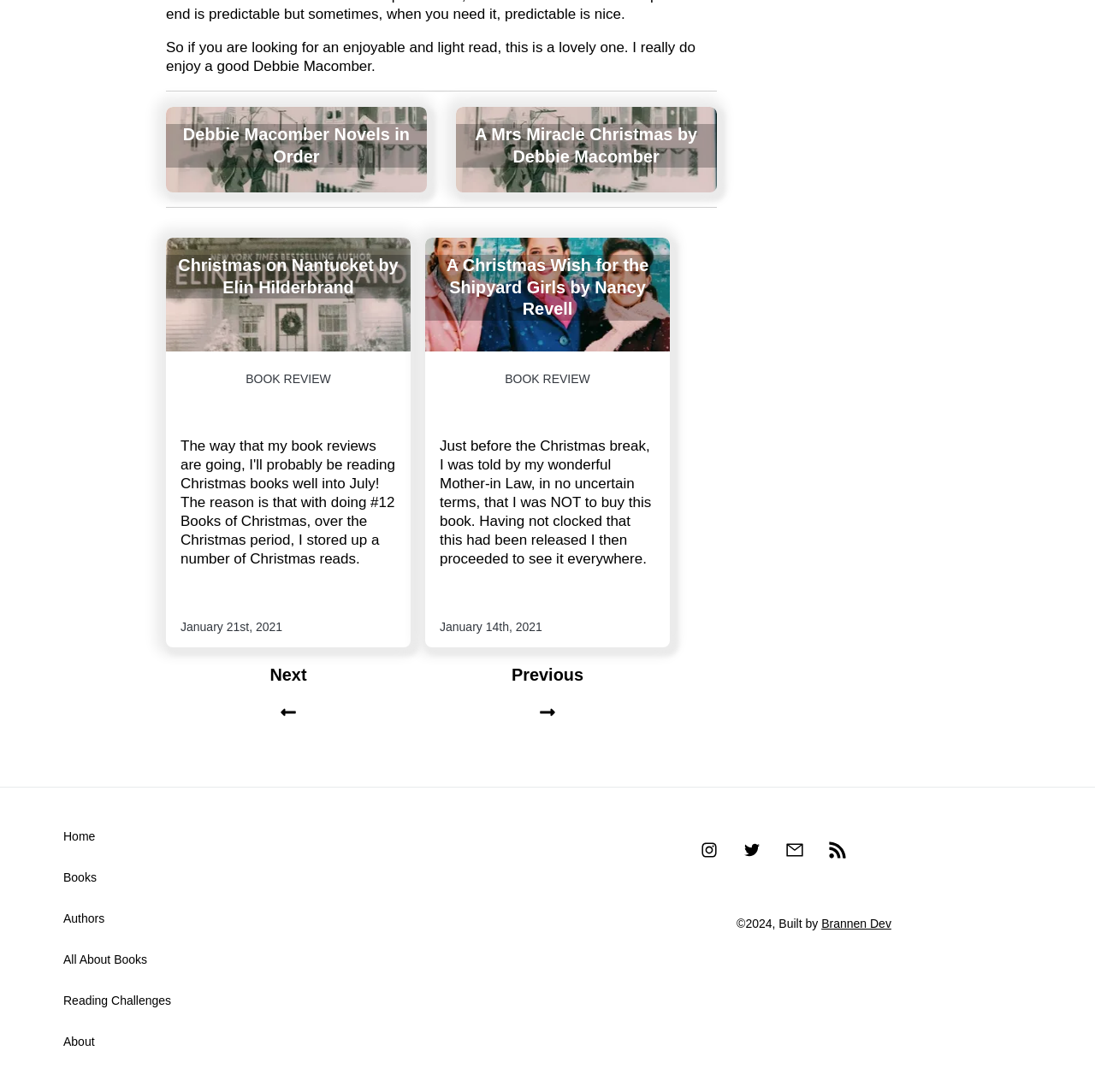Indicate the bounding box coordinates of the element that must be clicked to execute the instruction: "Click on the 'Debbie Macomber Novels in Order' link". The coordinates should be given as four float numbers between 0 and 1, i.e., [left, top, right, bottom].

[0.152, 0.098, 0.39, 0.176]